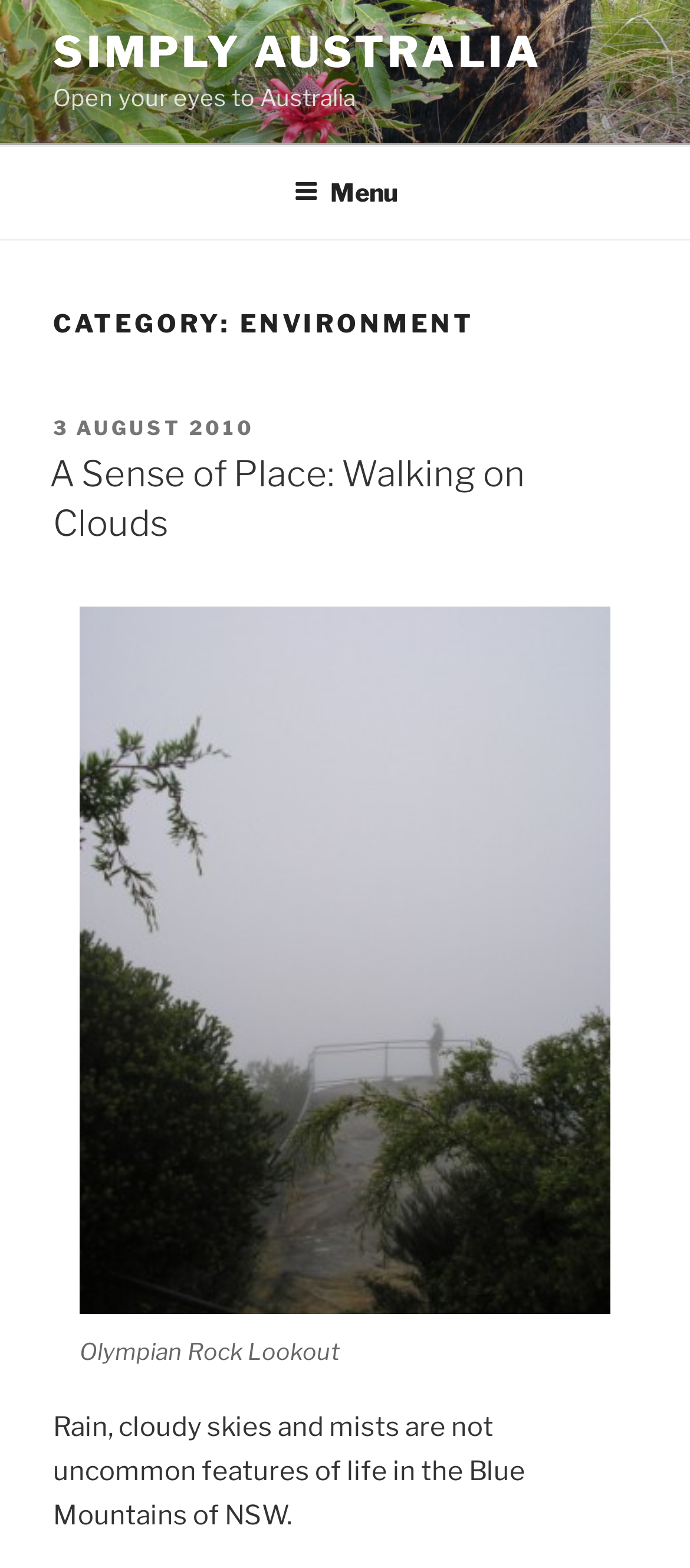Given the following UI element description: "Add to cart", find the bounding box coordinates in the webpage screenshot.

None